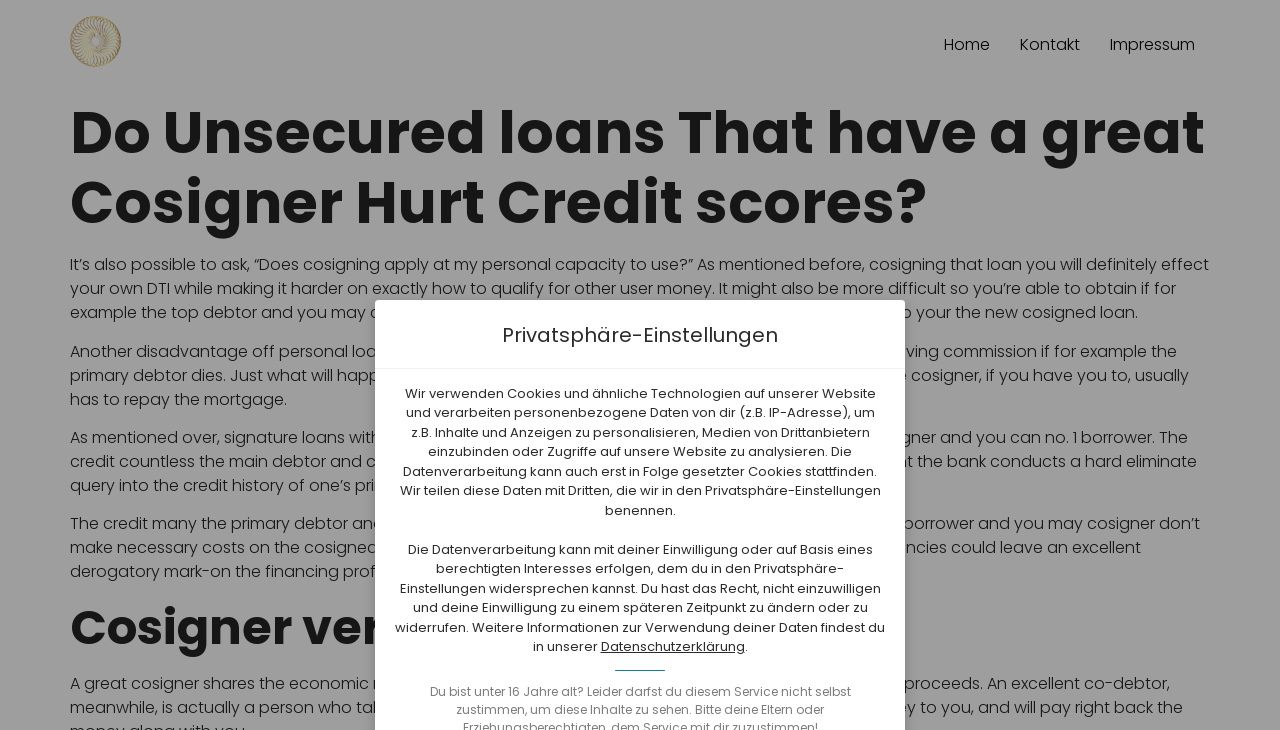Can you determine the main header of this webpage?

Do Unsecured loans That have a great Cosigner Hurt Credit scores?